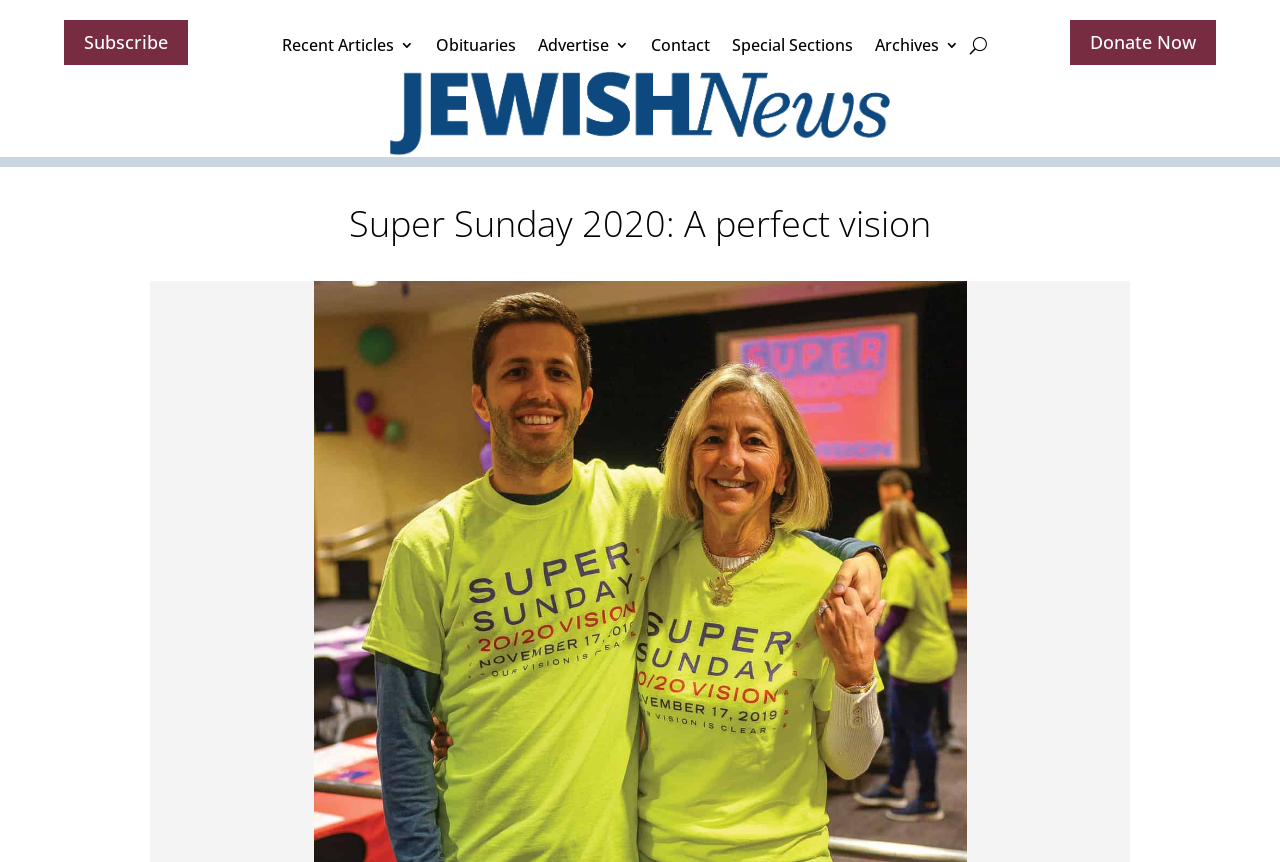Please indicate the bounding box coordinates for the clickable area to complete the following task: "Donate to the organization". The coordinates should be specified as four float numbers between 0 and 1, i.e., [left, top, right, bottom].

[0.836, 0.023, 0.95, 0.076]